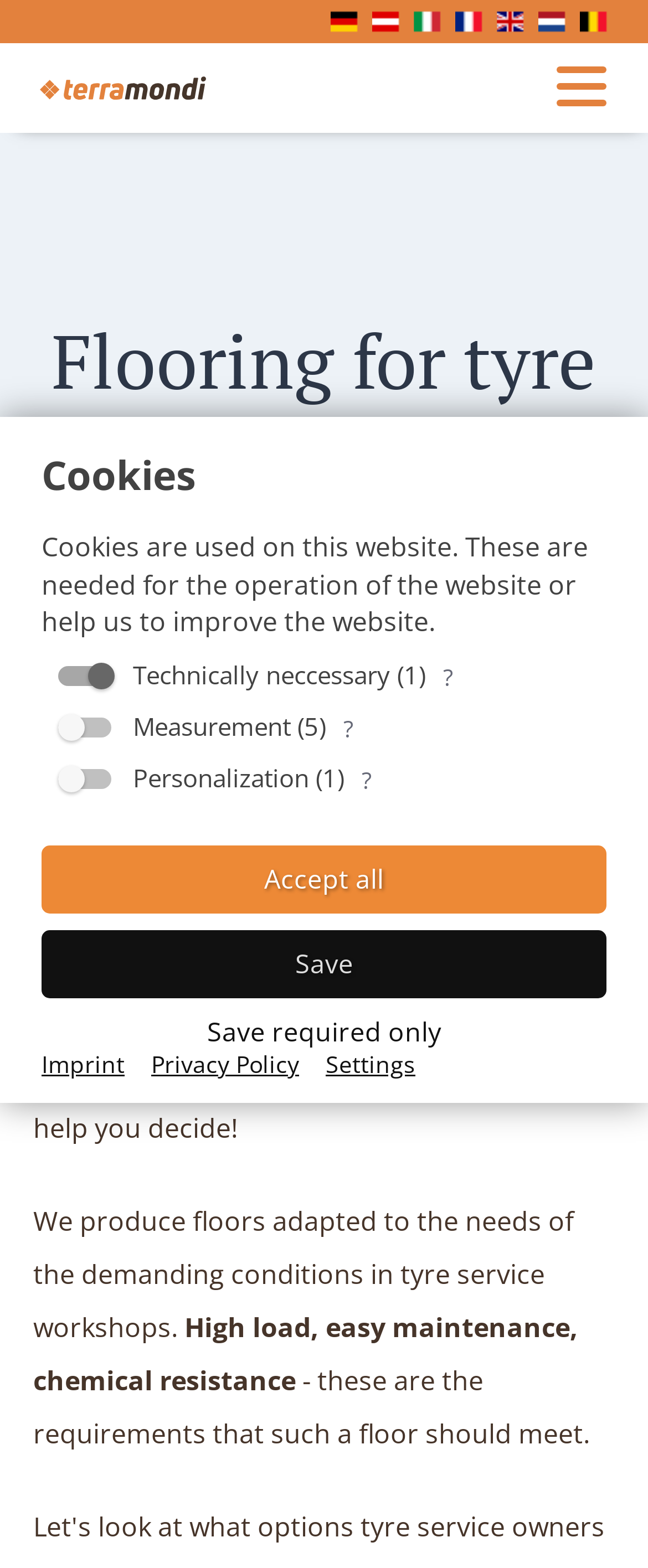Who is the author of the webpage content?
Using the image, provide a concise answer in one word or a short phrase.

Not specified